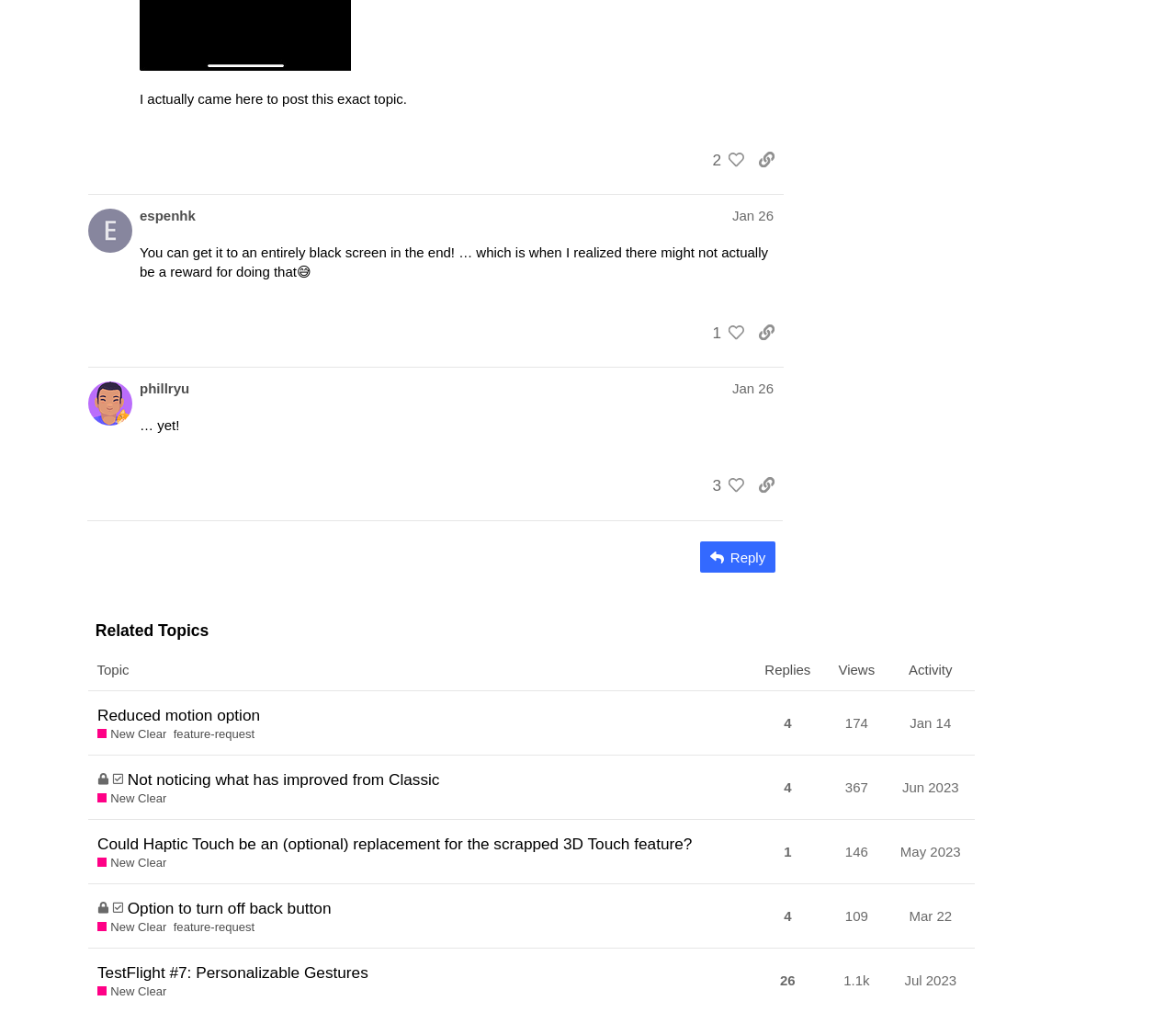Please identify the bounding box coordinates of the clickable area that will allow you to execute the instruction: "Copy a link to the post by @phillryu".

[0.637, 0.454, 0.666, 0.485]